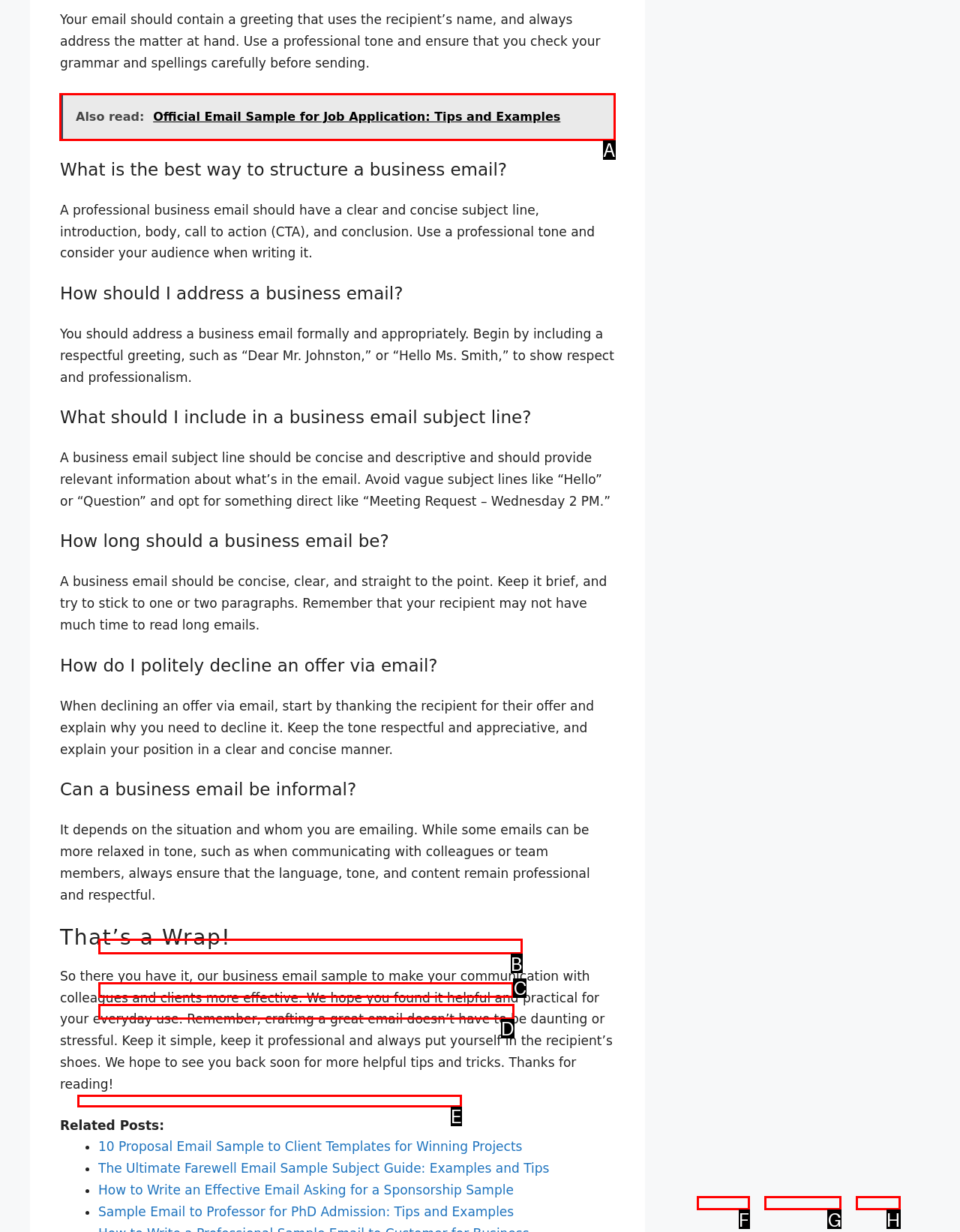Based on the choices marked in the screenshot, which letter represents the correct UI element to perform the task: Read the article about official email sample for job application?

A